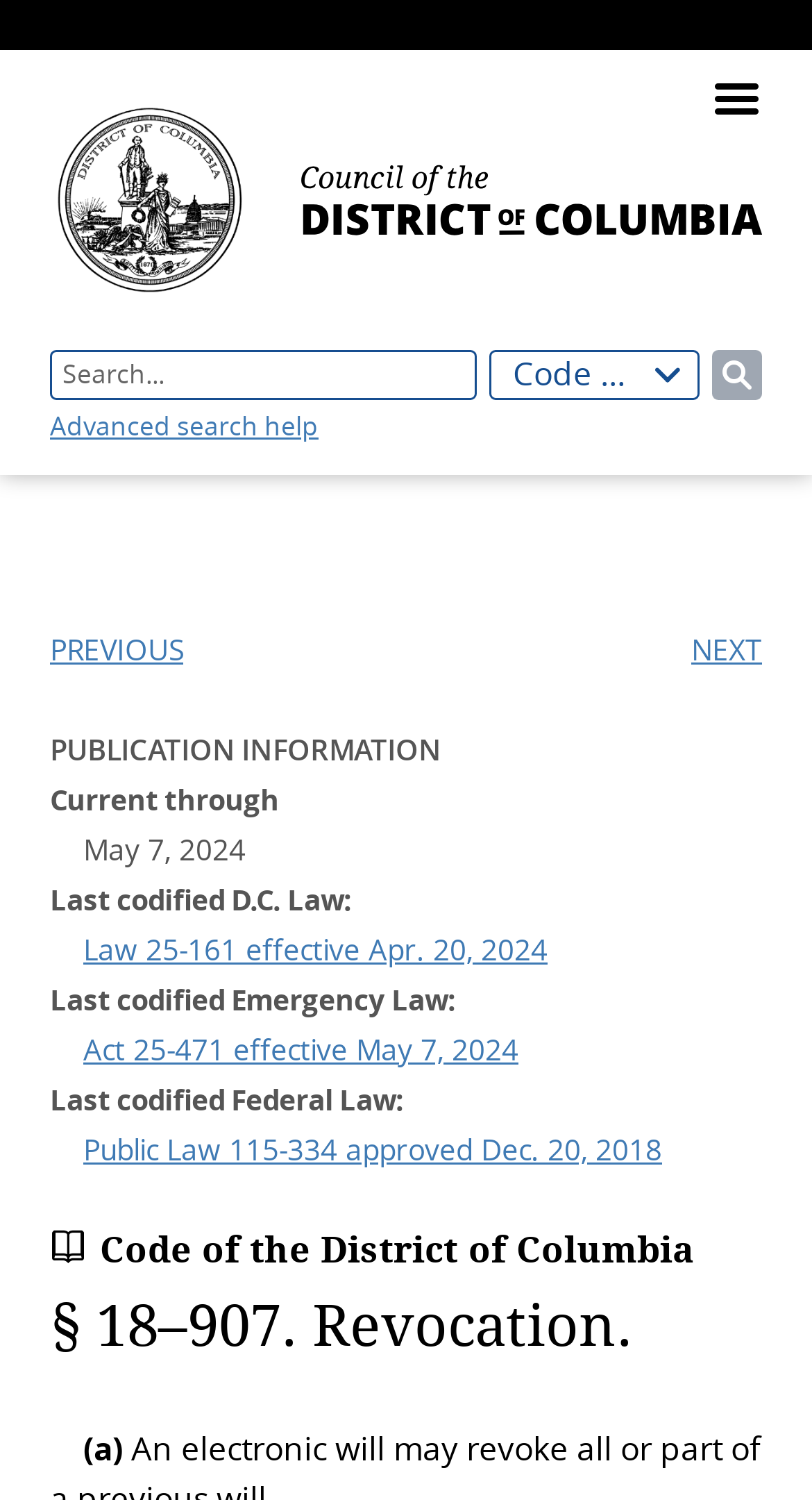Locate the bounding box coordinates of the area that needs to be clicked to fulfill the following instruction: "View code of the District of Columbia". The coordinates should be in the format of four float numbers between 0 and 1, namely [left, top, right, bottom].

[0.603, 0.233, 0.862, 0.267]